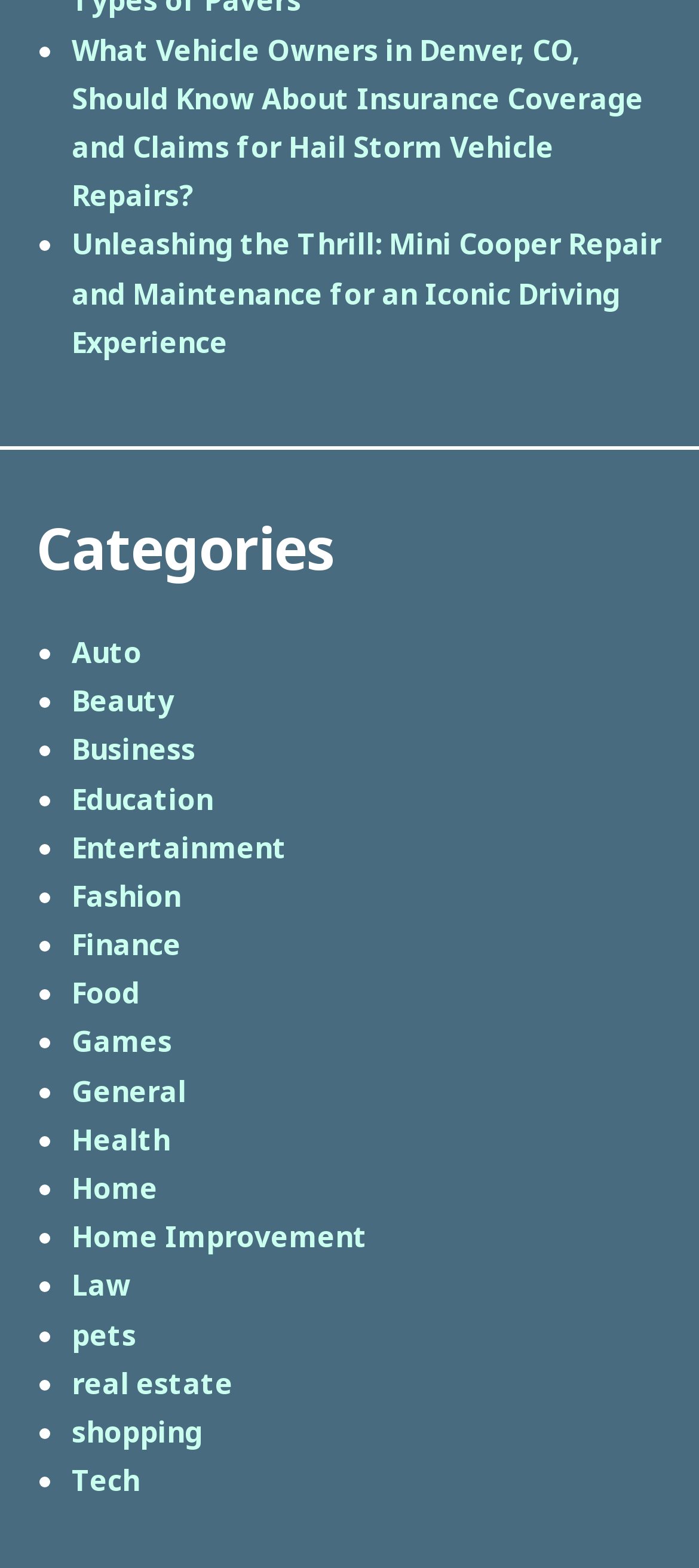What is the first category listed?
Using the image provided, answer with just one word or phrase.

Auto